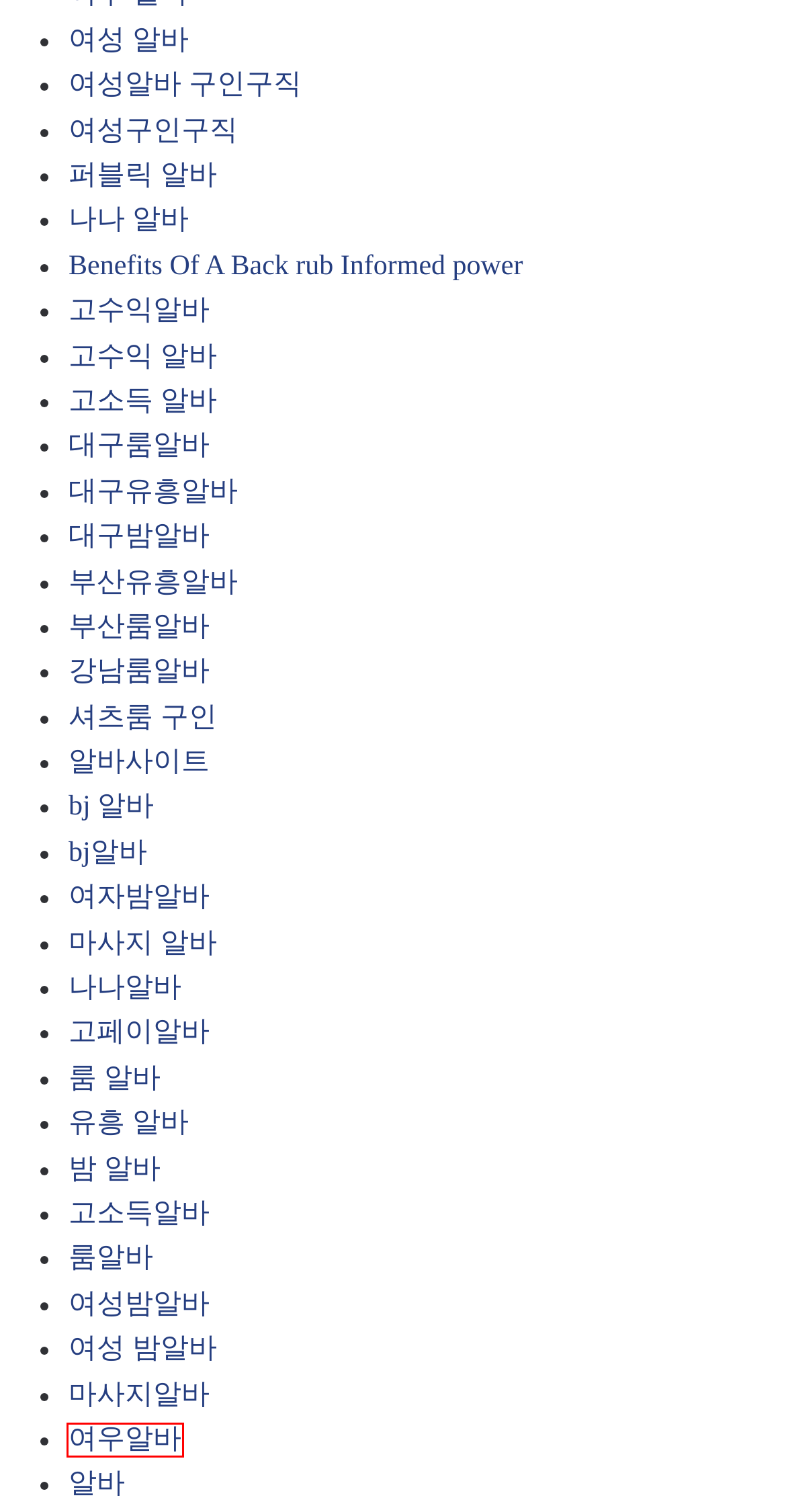You have a screenshot showing a webpage with a red bounding box highlighting an element. Choose the webpage description that best fits the new webpage after clicking the highlighted element. The descriptions are:
A. 나나알바 - Camping, Hiking Equipment & Apparel
B. 고페이알바 - Camping, Hiking Equipment & Apparel
C. 고소득알바 - Camping, Hiking Equipment & Apparel
D. 여우알바 - Camping, Hiking Equipment & Apparel
E. bj 알바 - Camping, Hiking Equipment & Apparel
F. 대구밤알바 - Camping, Hiking Equipment & Apparel
G. 고수익 알바 - Camping, Hiking Equipment & Apparel
H. 알바 - Camping, Hiking Equipment & Apparel

D